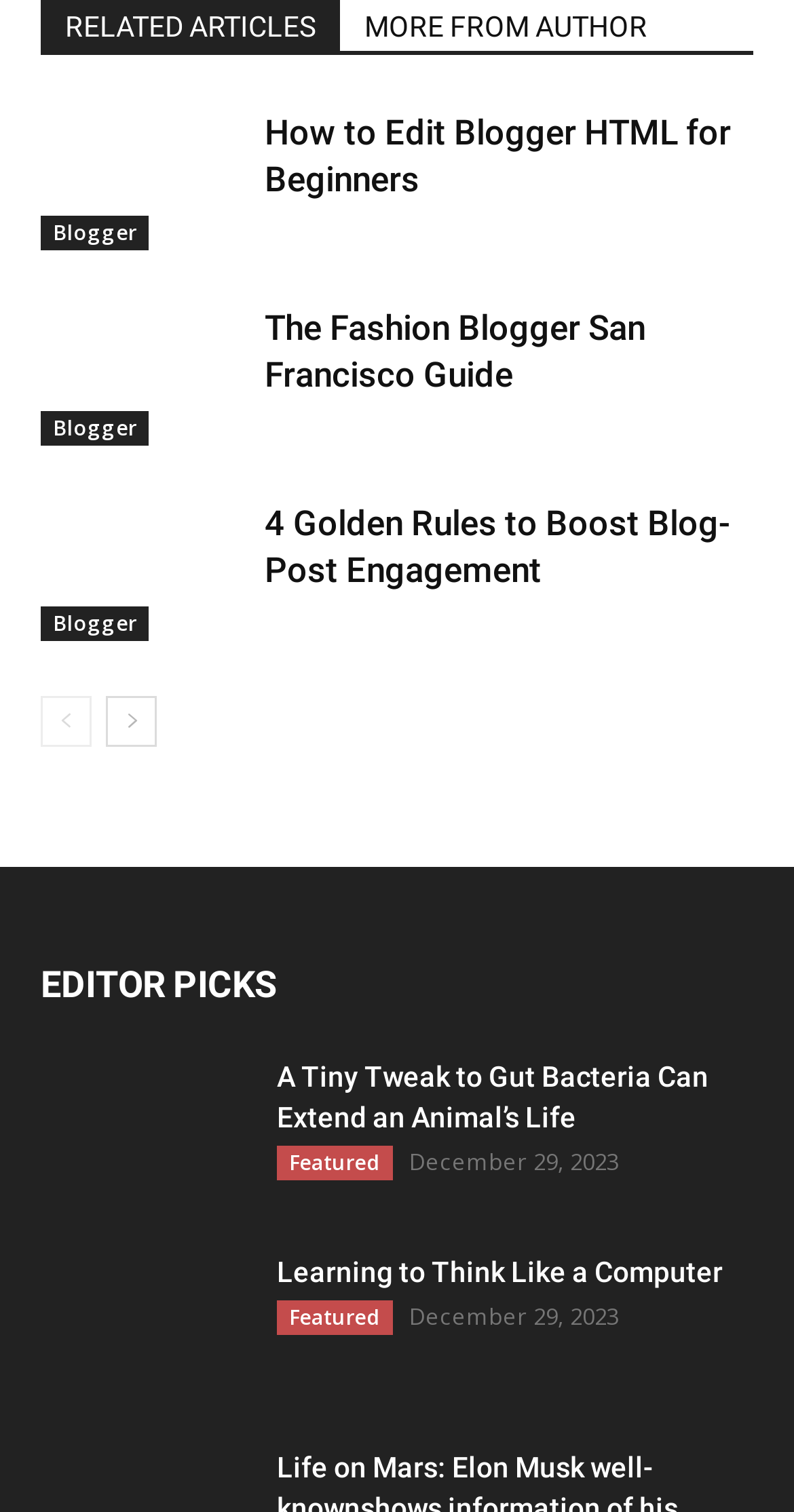Please identify the bounding box coordinates of the clickable area that will allow you to execute the instruction: "click on the link to learn how to edit blogger html for beginners".

[0.051, 0.072, 0.308, 0.165]